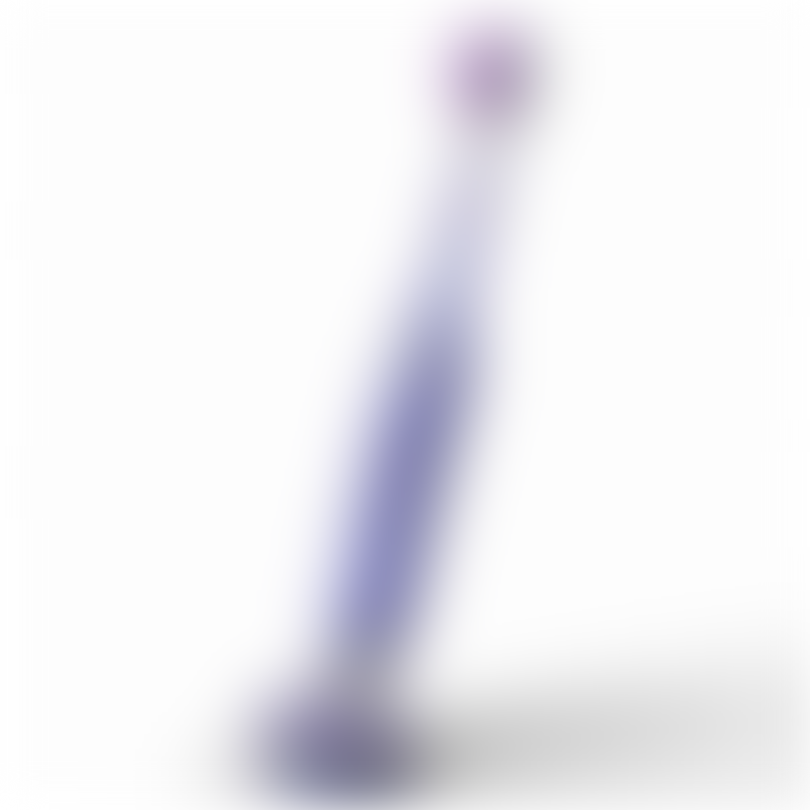Offer a meticulous description of the image.

The image showcases the Oral-B Pro 3000 electric toothbrush, a practical choice for seniors aiming to enhance their oral hygiene. It features a modern design with a rounded brush head, specifically engineered to clean each tooth individually, ensuring a more thorough cleaning. This design is particularly beneficial for reaching areas that might be challenging to access with a traditional manual toothbrush. The toothbrush is equipped with soft bristles, making it gentle on sensitive gums and teeth. Additionally, it offers three distinct cleaning modes to cater to various oral care needs, providing an effective and comfortable brushing experience.